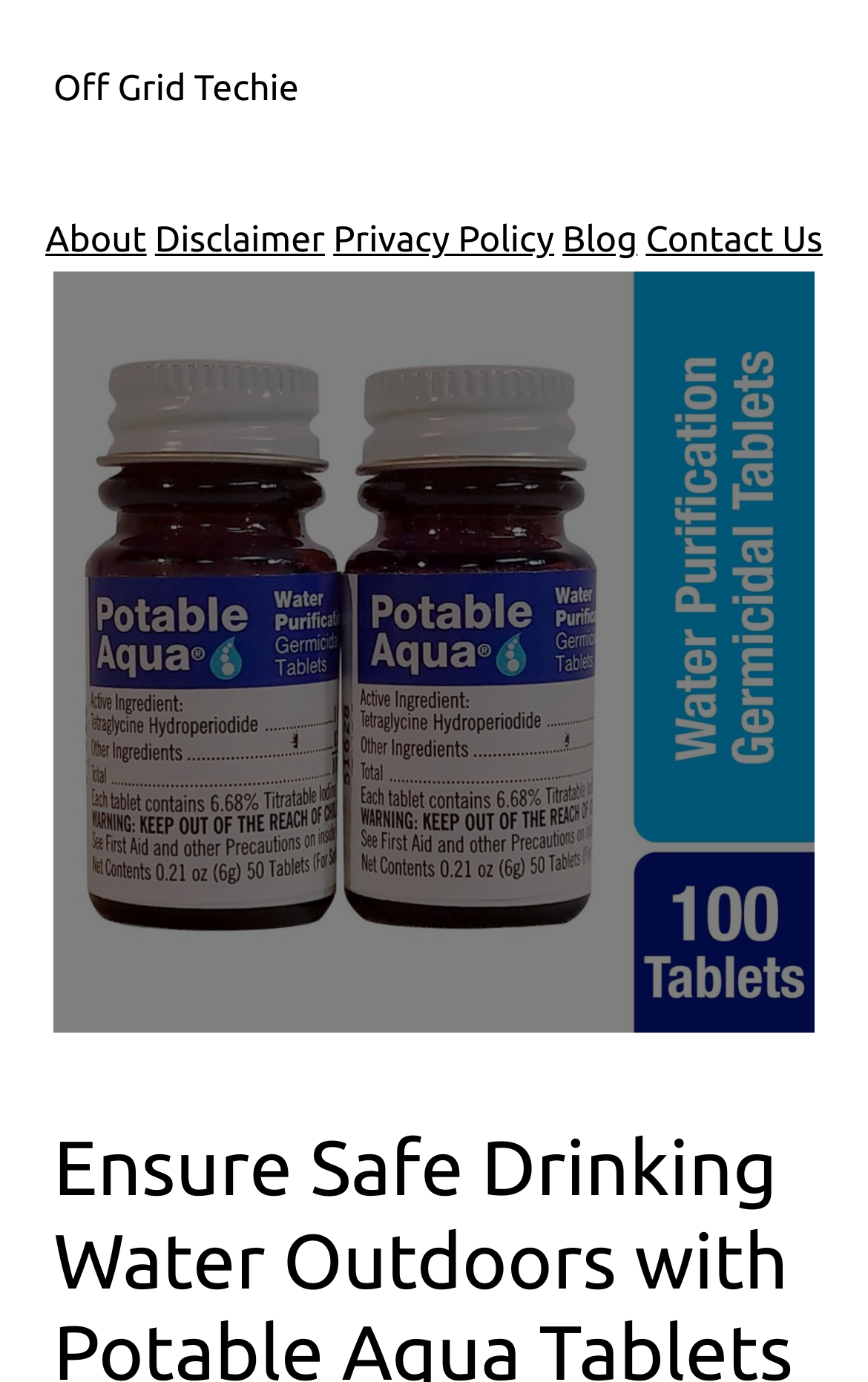Based on the element description Blog, identify the bounding box coordinates for the UI element. The coordinates should be in the format (top-left x, top-left y, bottom-right x, bottom-right y) and within the 0 to 1 range.

[0.648, 0.16, 0.734, 0.189]